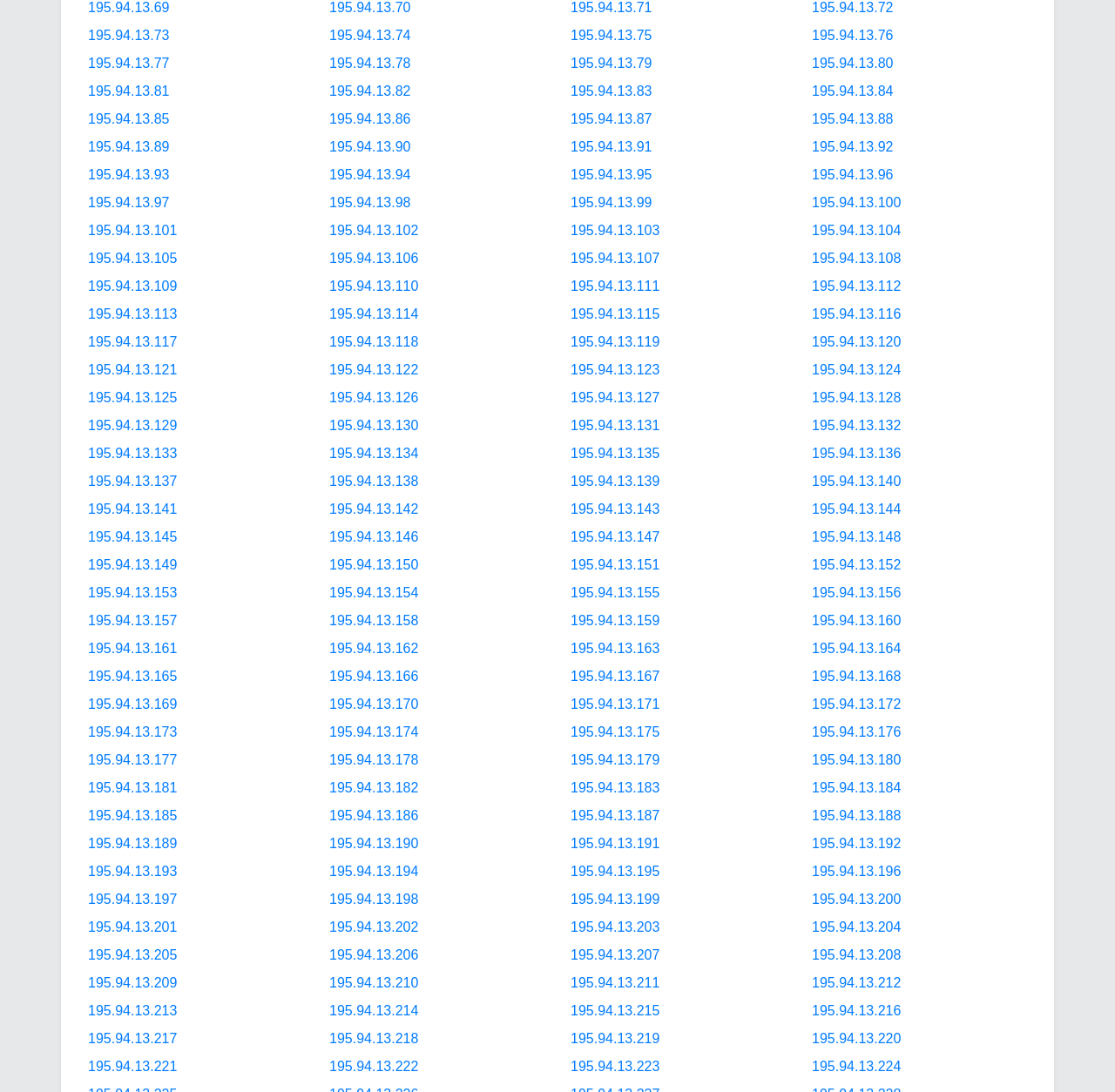Can you specify the bounding box coordinates for the region that should be clicked to fulfill this instruction: "click the link '195.94.13.72'".

[0.728, 0.0, 0.801, 0.014]